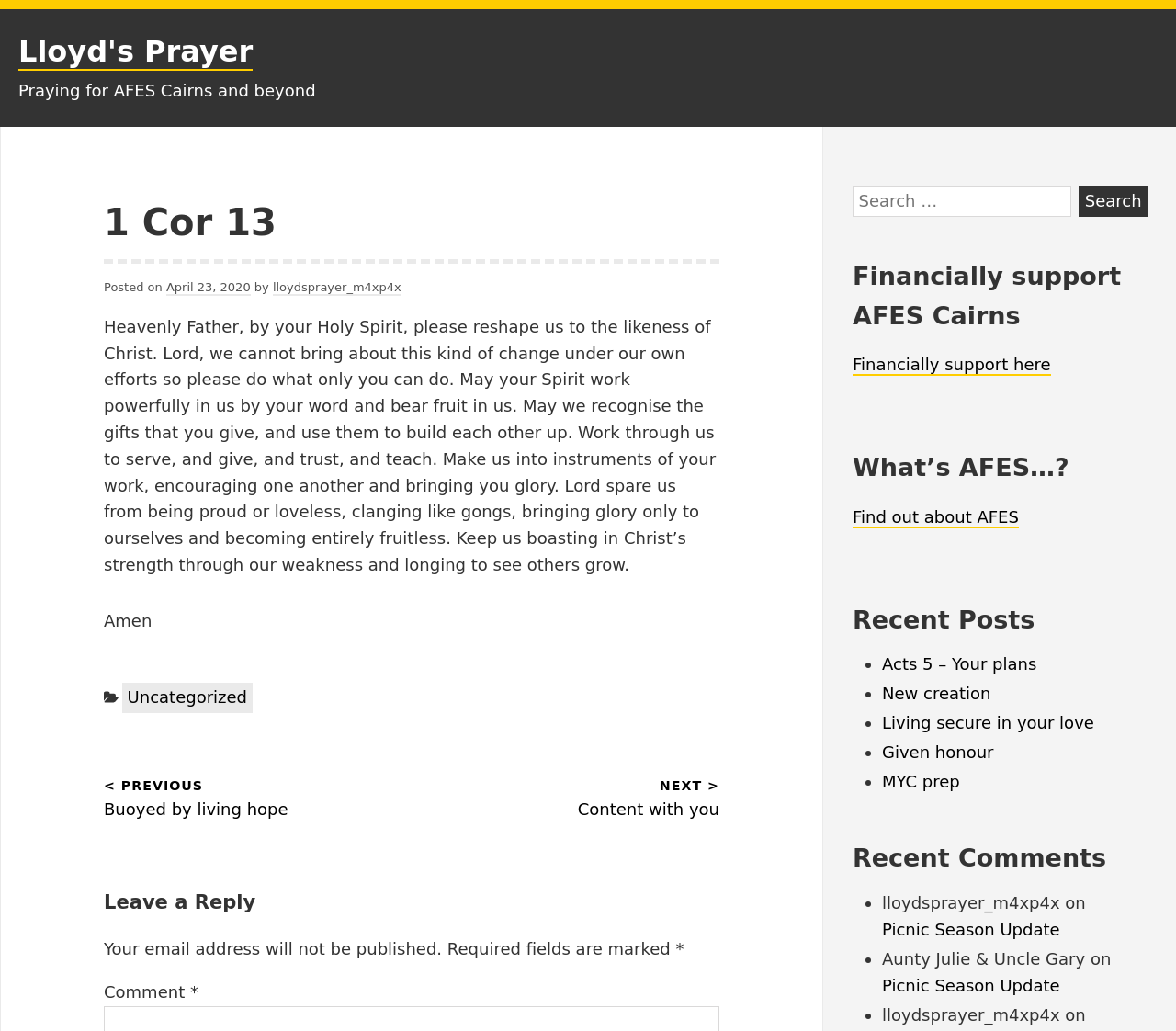Identify the bounding box coordinates for the UI element described as follows: Uncategorized. Use the format (top-left x, top-left y, bottom-right x, bottom-right y) and ensure all values are floating point numbers between 0 and 1.

[0.104, 0.662, 0.215, 0.692]